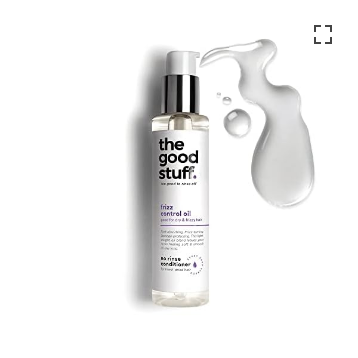What is the purpose of the hair oil?
Give a one-word or short-phrase answer derived from the screenshot.

Manage frizz, restore shine